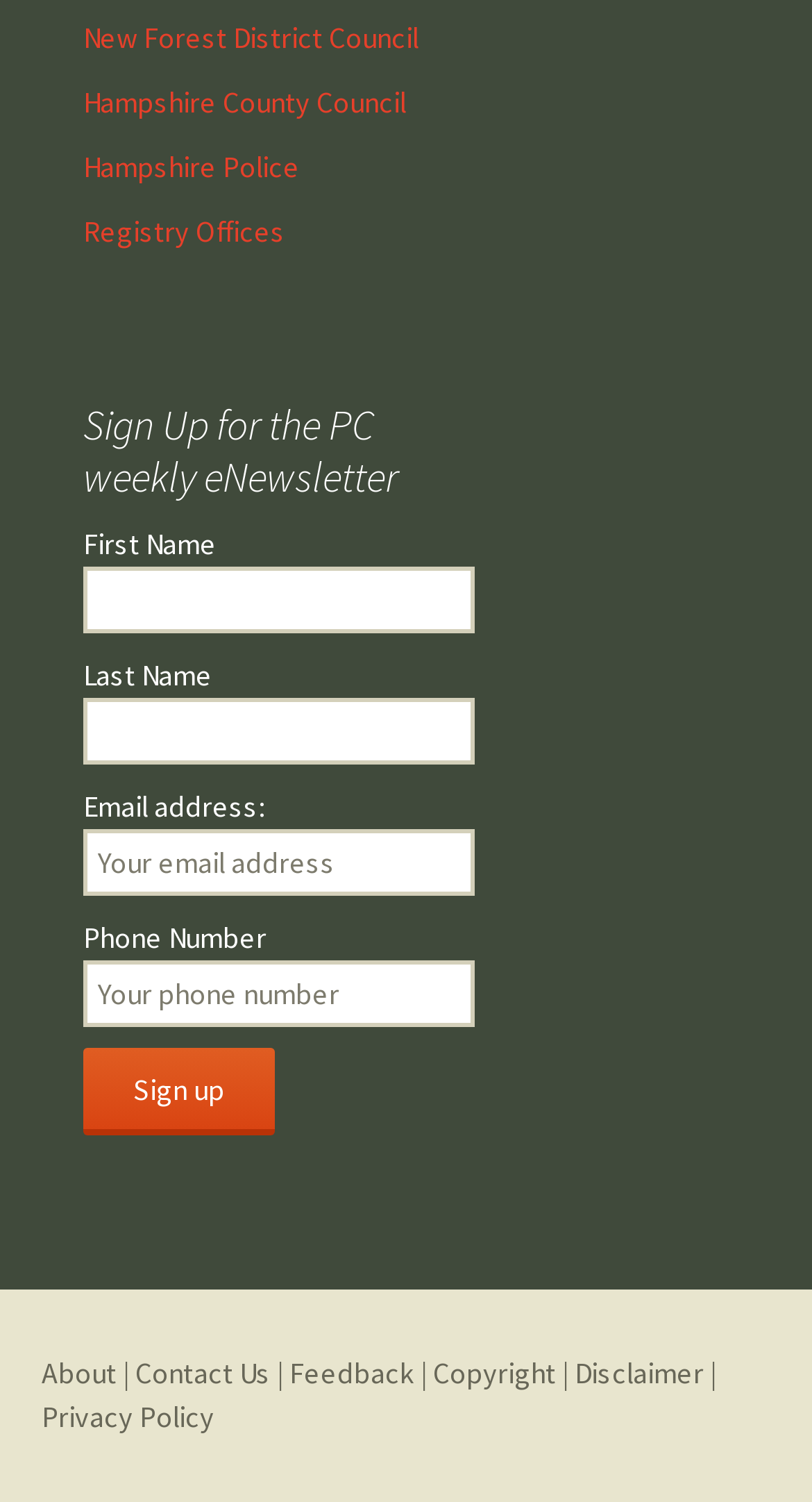Give a one-word or one-phrase response to the question:
How many textboxes are required?

3